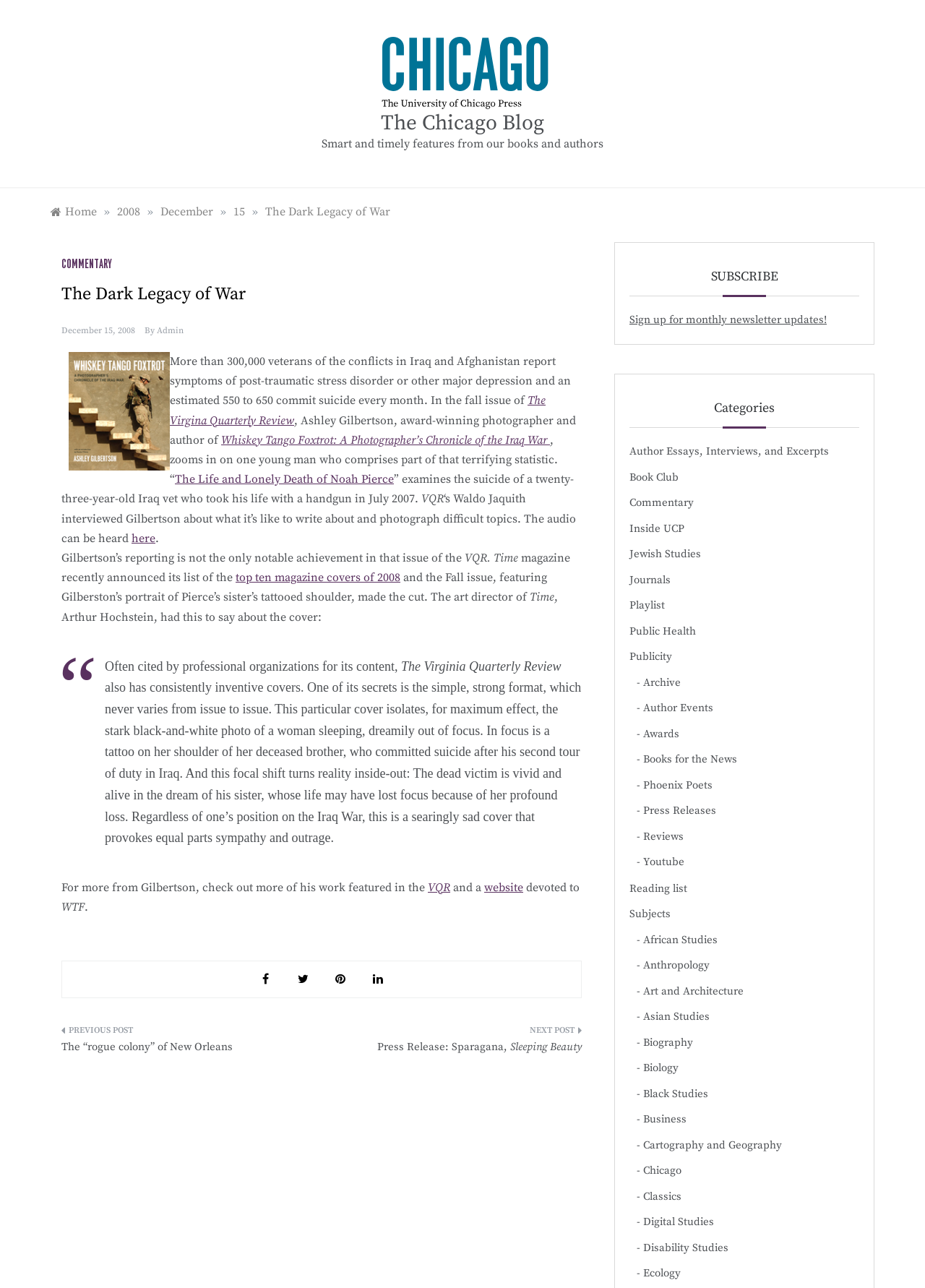Identify the bounding box for the described UI element: "The Dark Legacy of War".

[0.287, 0.159, 0.422, 0.17]